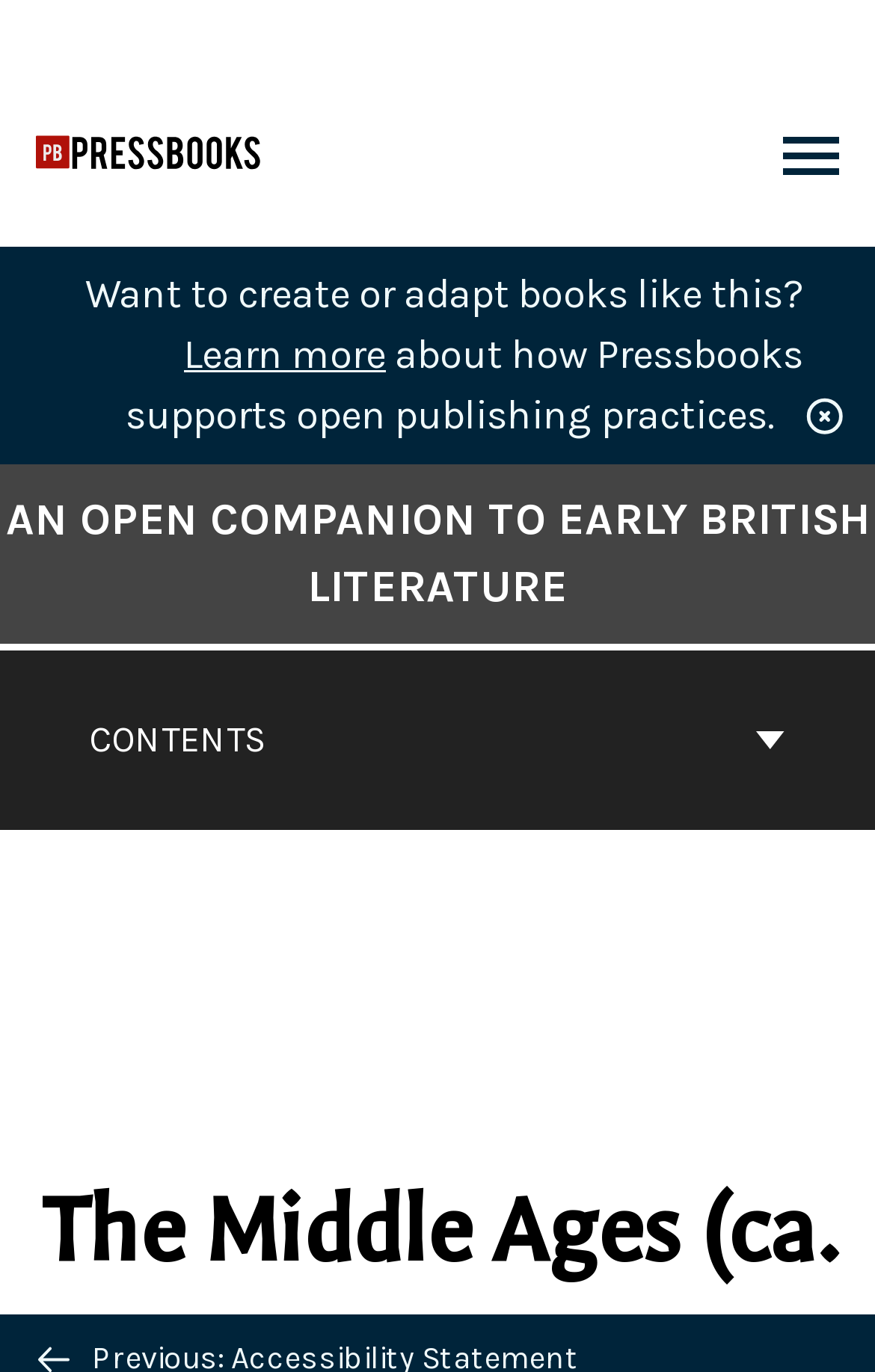What is the name of the platform supporting open publishing practices?
Provide a thorough and detailed answer to the question.

I found the answer by looking at the top section of the webpage, where it says 'Want to create or adapt books like this? Learn more about how Pressbooks supports open publishing practices.' This suggests that Pressbooks is the platform supporting open publishing practices.